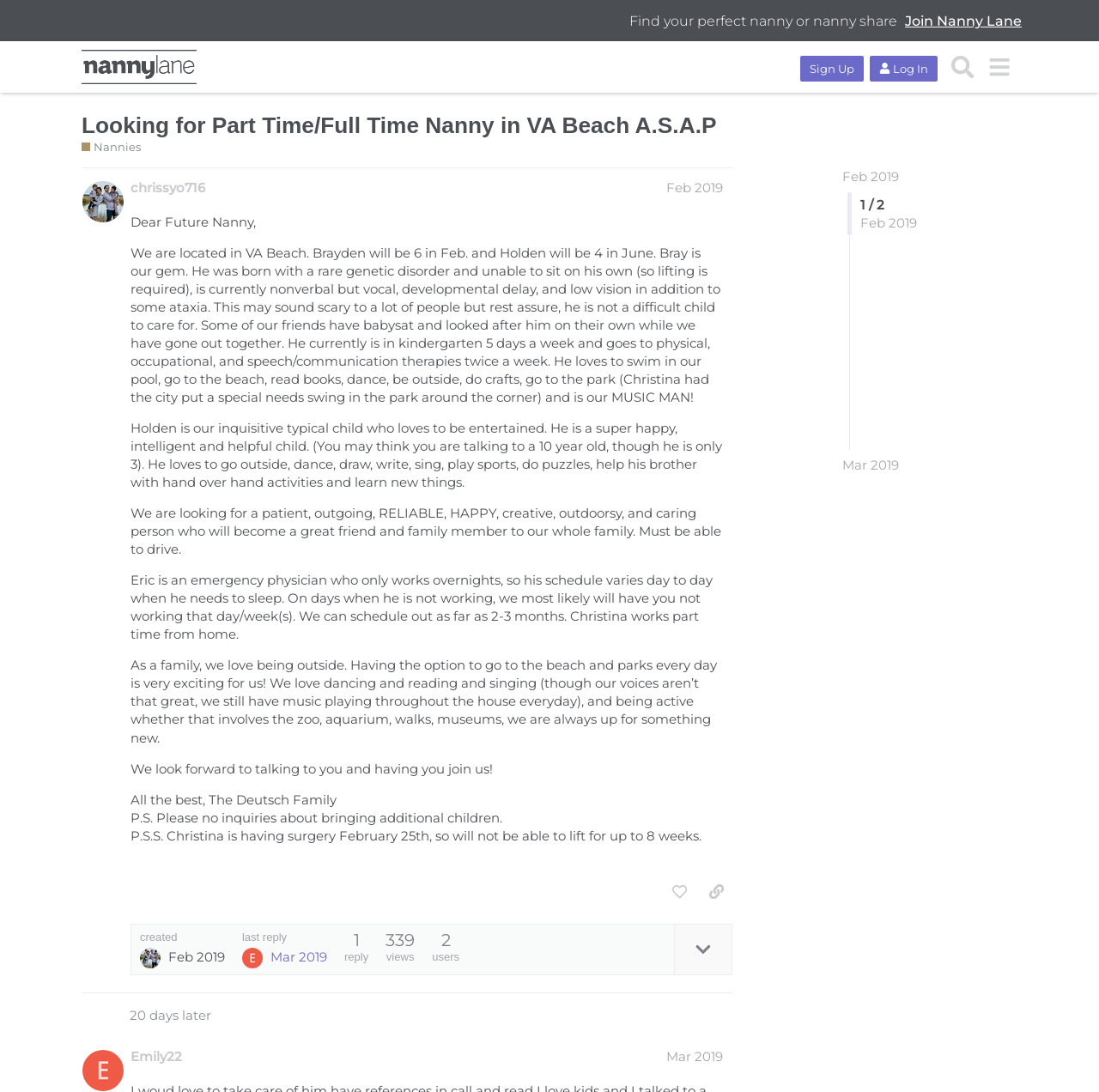Please identify the bounding box coordinates for the region that you need to click to follow this instruction: "Click on 'Sign Up' button".

[0.728, 0.051, 0.786, 0.074]